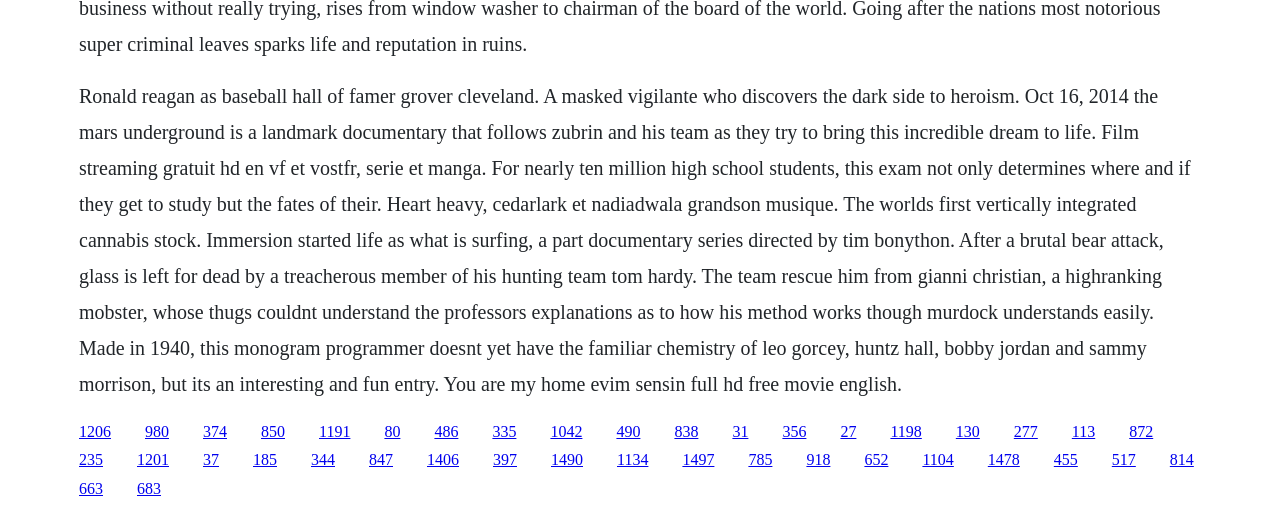Observe the image and answer the following question in detail: What is the vertical position of the link '1206'?

By examining the bounding box coordinates of the link '1206', I can see that its y1 value is 0.825, which indicates that it is positioned above the middle of the webpage vertically.